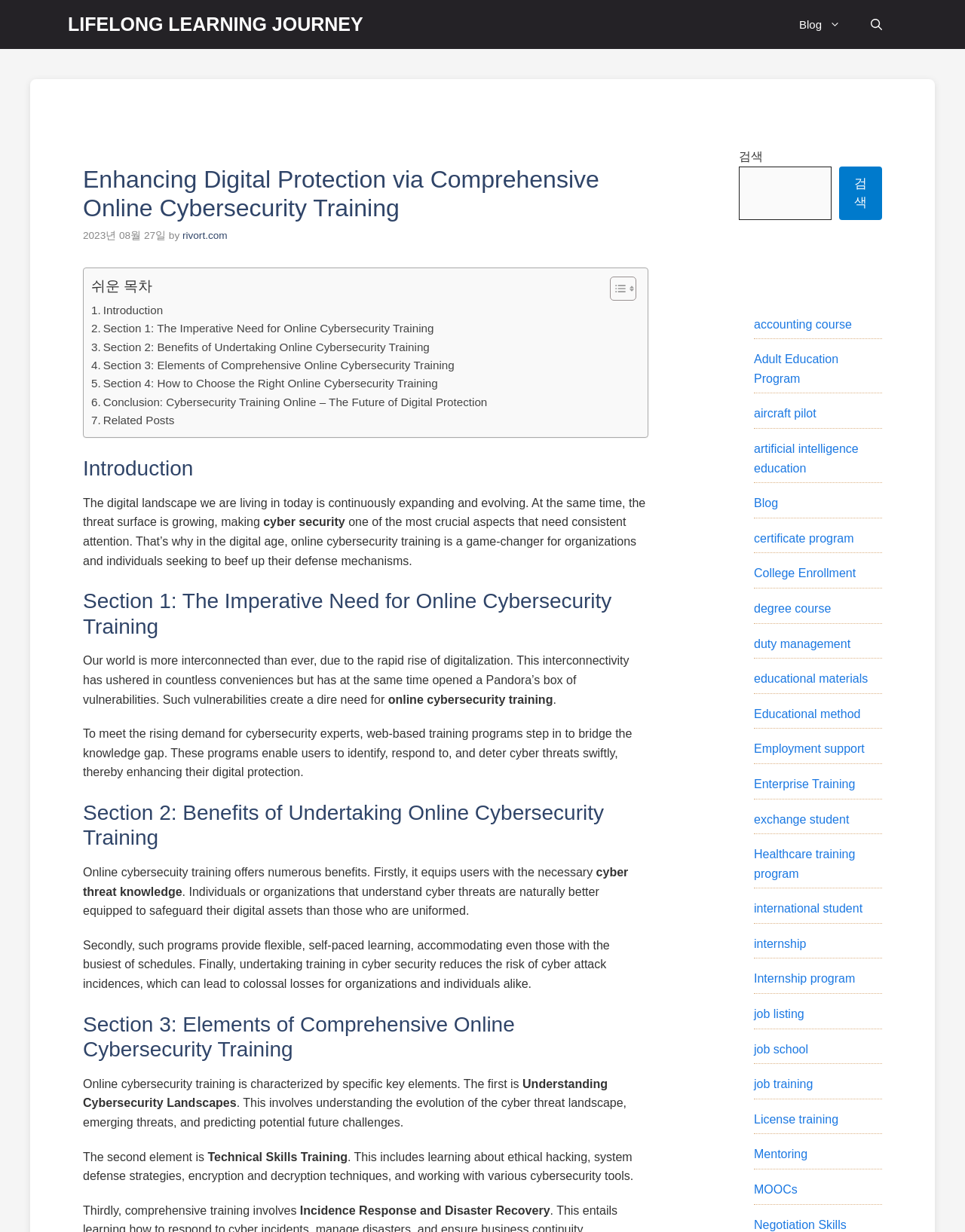Pinpoint the bounding box coordinates of the area that should be clicked to complete the following instruction: "Click the 'Toggle Table of Content' link". The coordinates must be given as four float numbers between 0 and 1, i.e., [left, top, right, bottom].

[0.62, 0.224, 0.655, 0.245]